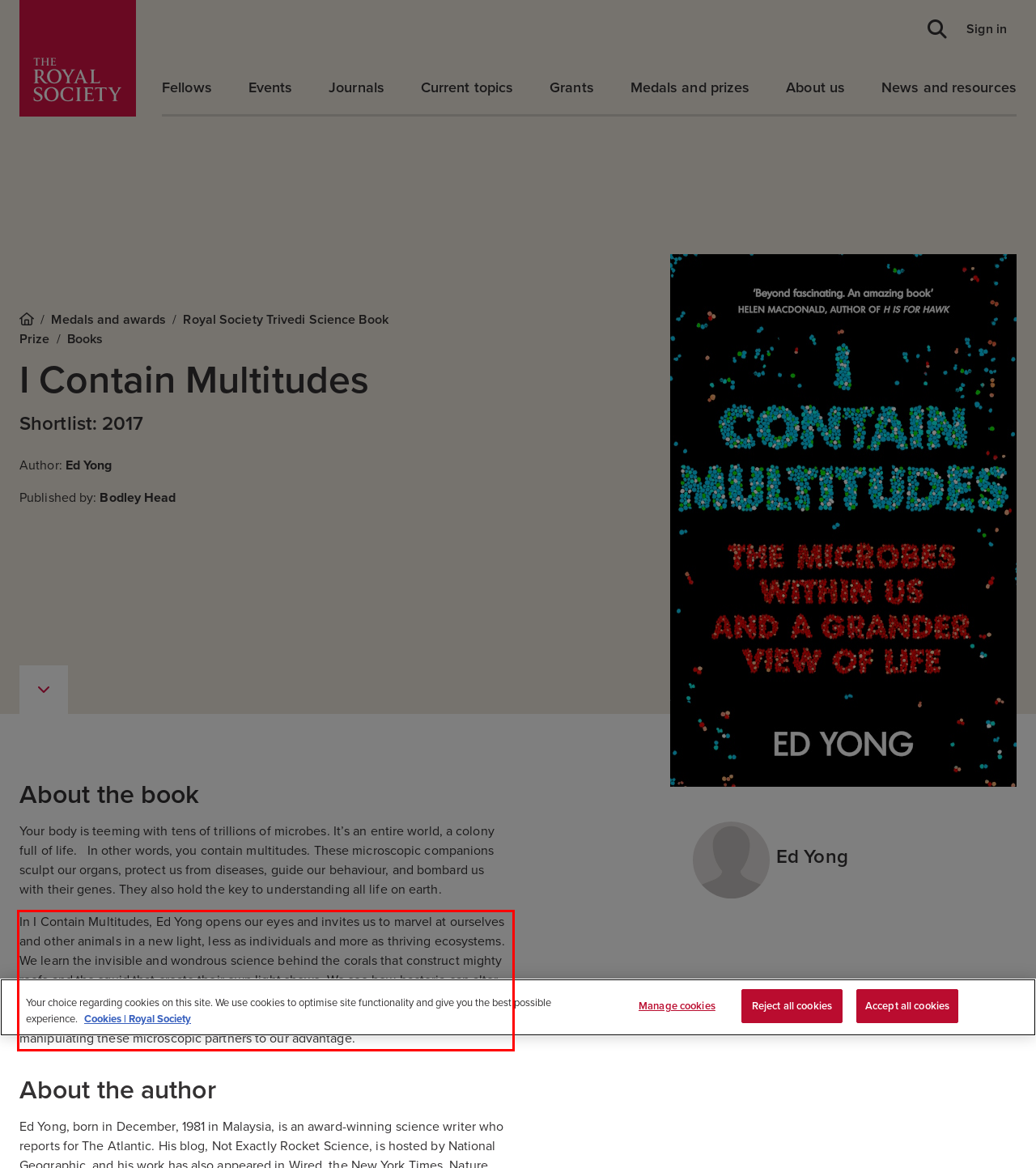Look at the webpage screenshot and recognize the text inside the red bounding box.

In I Contain Multitudes, Ed Yong opens our eyes and invites us to marvel at ourselves and other animals in a new light, less as individuals and more as thriving ecosystems. We learn the invisible and wondrous science behind the corals that construct mighty reefs and the squid that create their own light shows. We see how bacteria can alter our response to cancer-fighting drugs, tune our immune system, influence our evolution, and even modify our genetic make-up. And we meet the scientists who are manipulating these microscopic partners to our advantage.